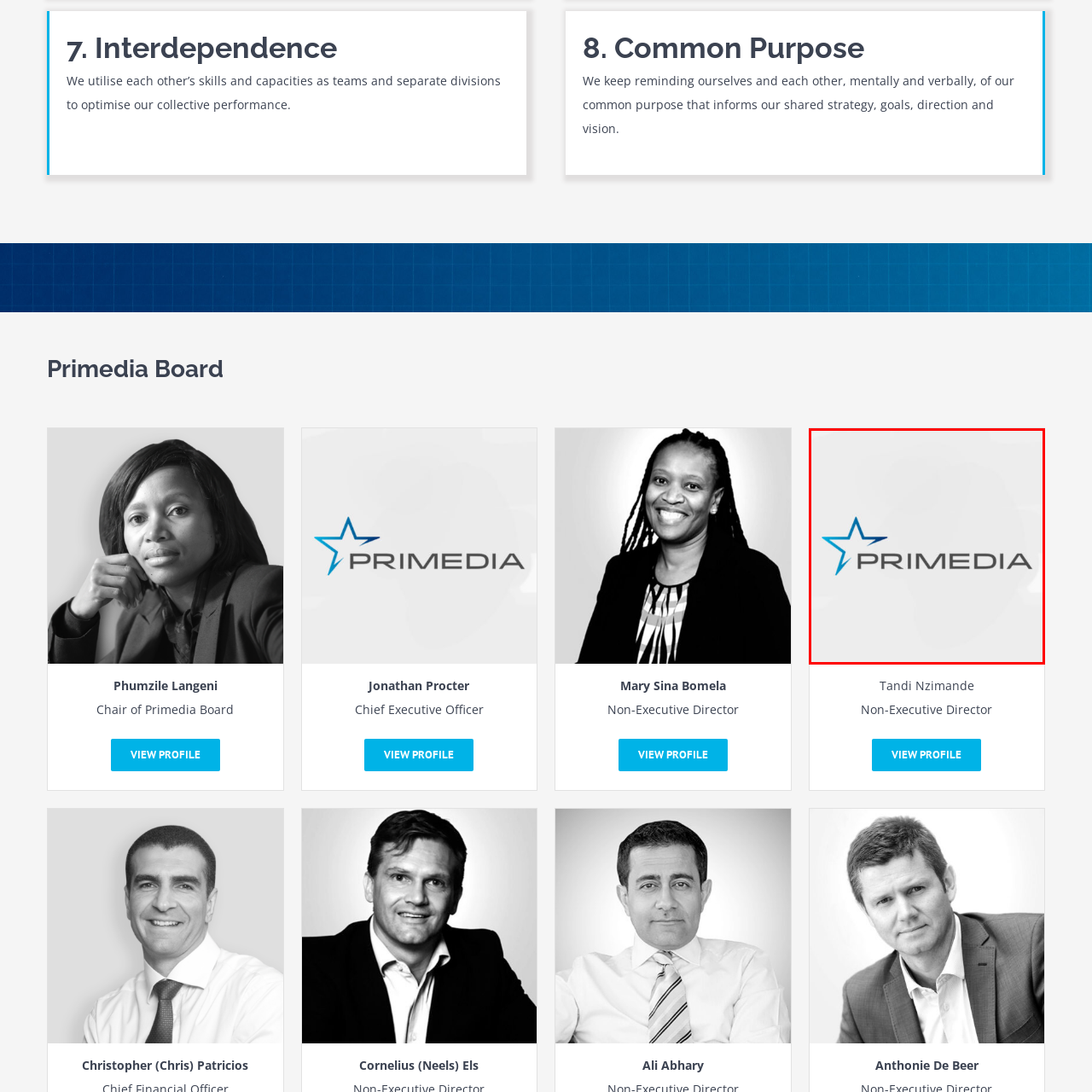Generate a meticulous caption for the image that is highlighted by the red boundary line.

The image features the logo of Primedia, prominently showcasing a stylized blue star alongside the brand name "PRIMEDIA." The logo embodies a modern aesthetic, combining vibrant colors and sleek typography that reflect the company's innovative spirit and dedication to excellence in media and communication. This visual representation aligns with Primedia's identity as a leading media organization, emphasizing their commitment to creativity and collaboration within their teams.